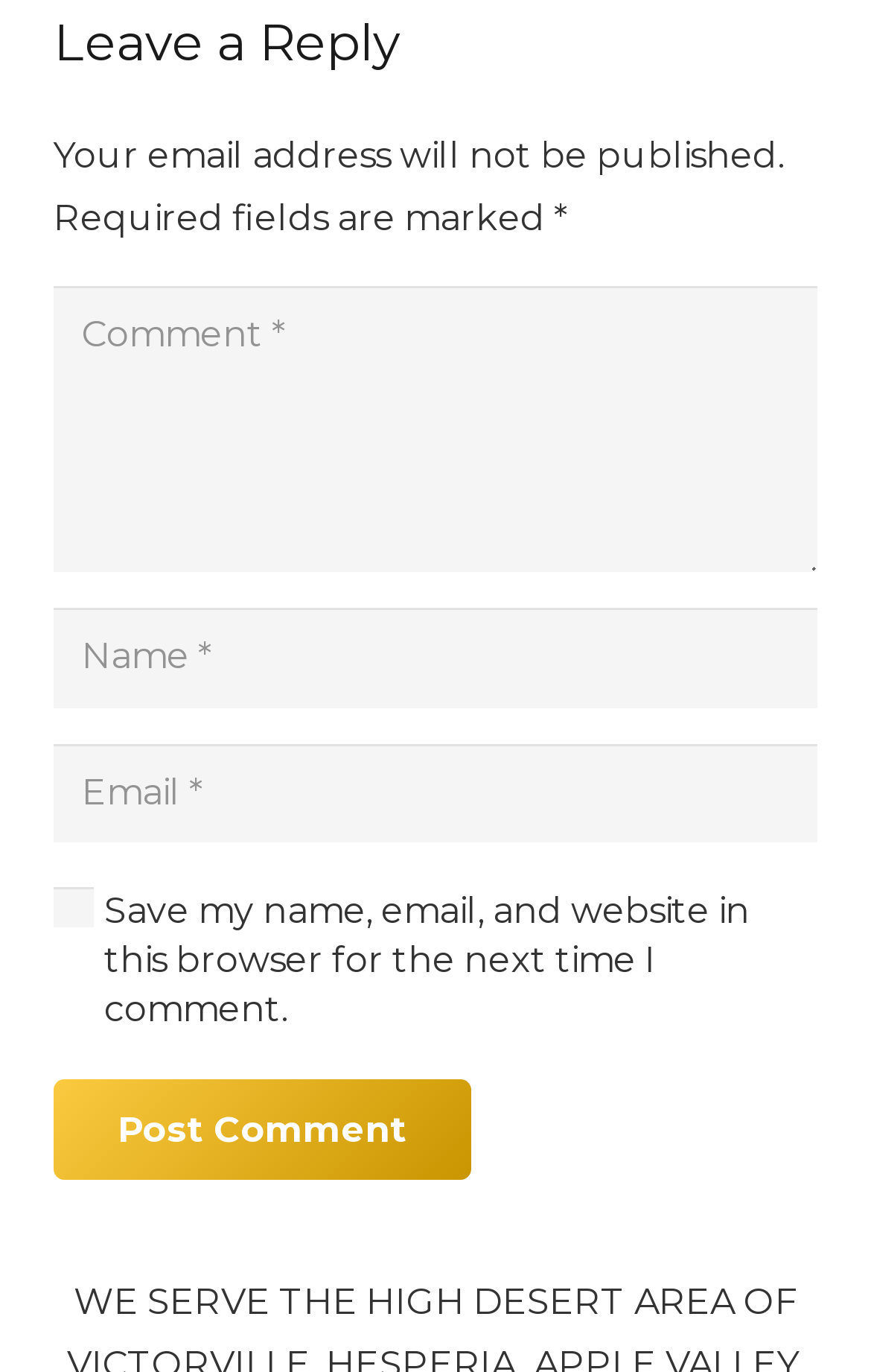Can you find the bounding box coordinates for the UI element given this description: "Post Comment"? Provide the coordinates as four float numbers between 0 and 1: [left, top, right, bottom].

[0.062, 0.786, 0.54, 0.859]